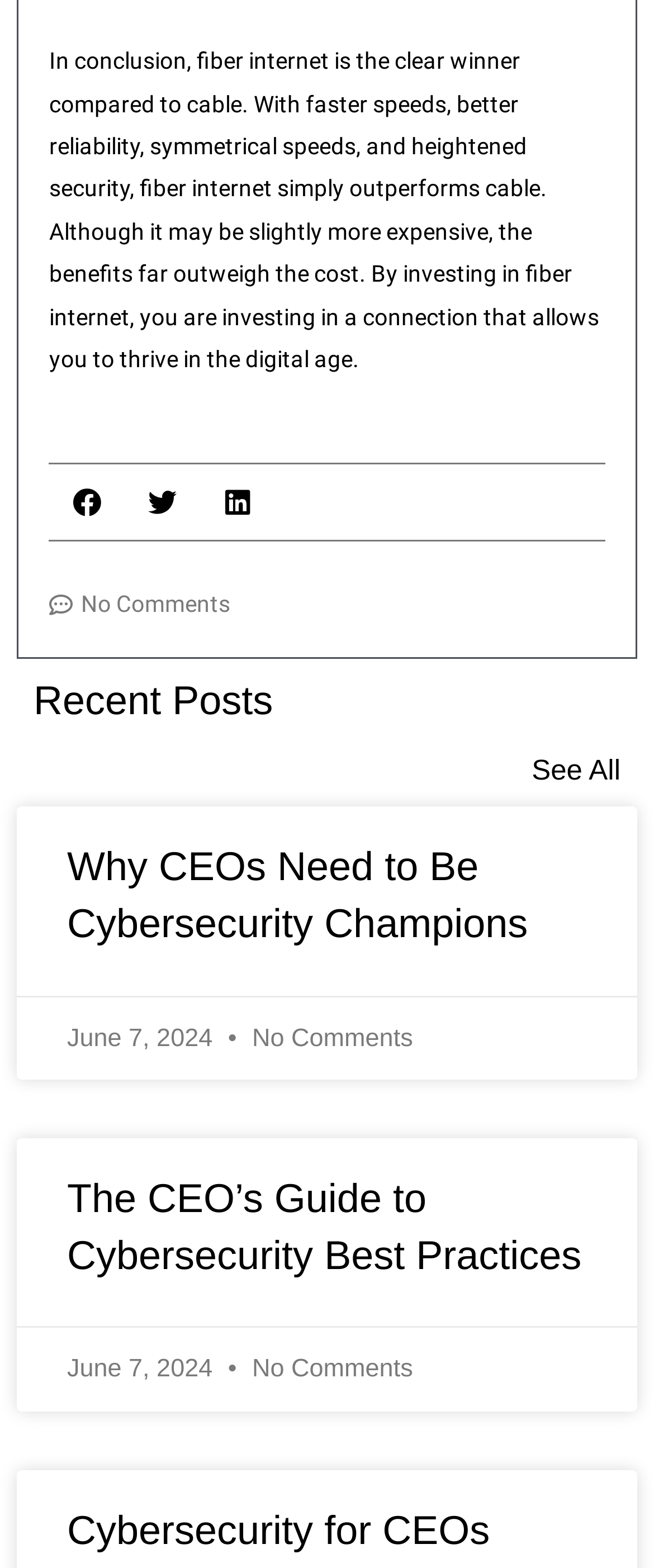Use one word or a short phrase to answer the question provided: 
What is the topic of the article?

Fiber internet